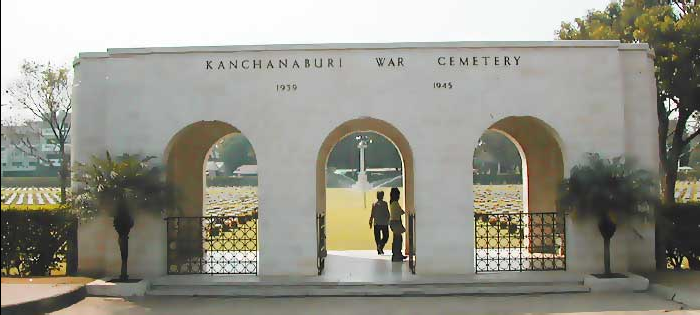What can be seen behind the entrance of the cemetery?
Answer with a single word or phrase, using the screenshot for reference.

Rows of neatly aligned graves